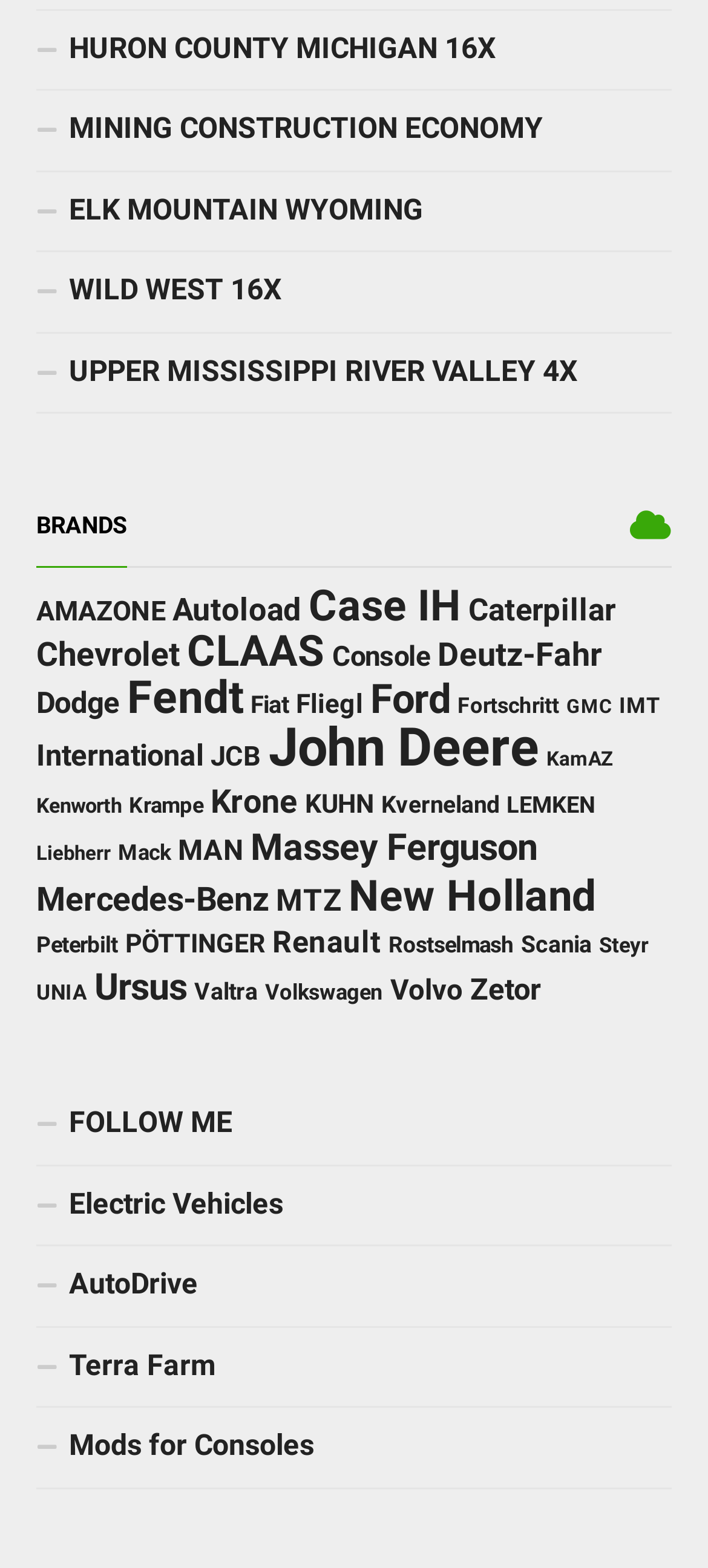What is the brand with the most items?
Based on the image, answer the question in a detailed manner.

I looked at the links under the 'BRANDS' heading and found that the link 'John Deere (1,039 items)' has the largest number of items.